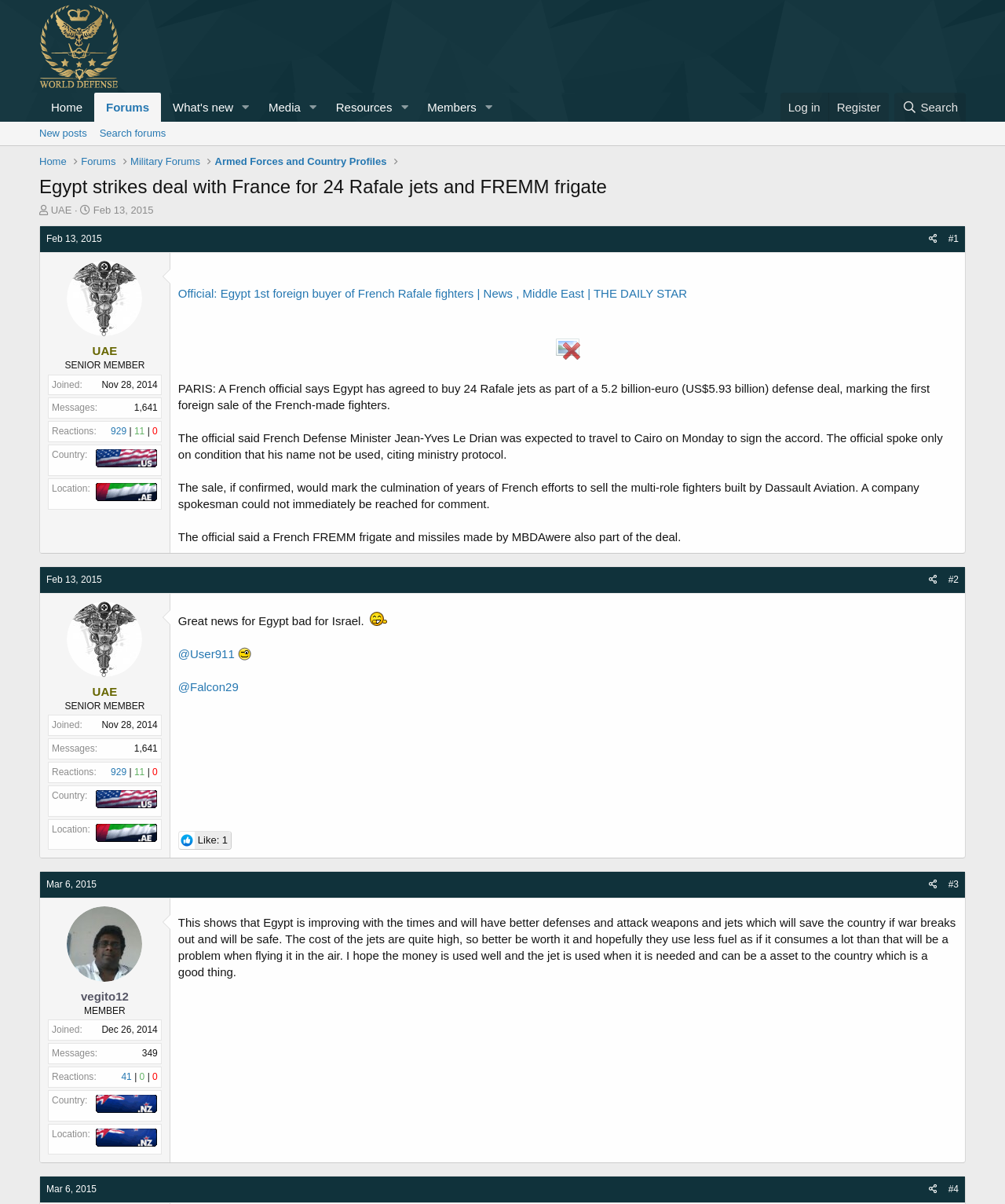What type of fighters is Egypt buying from France?
Provide a detailed and well-explained answer to the question.

I found the information about the defense deal in the article section, where it says that Egypt has agreed to buy 24 Rafale jets as part of a 5.2 billion-euro defense deal.